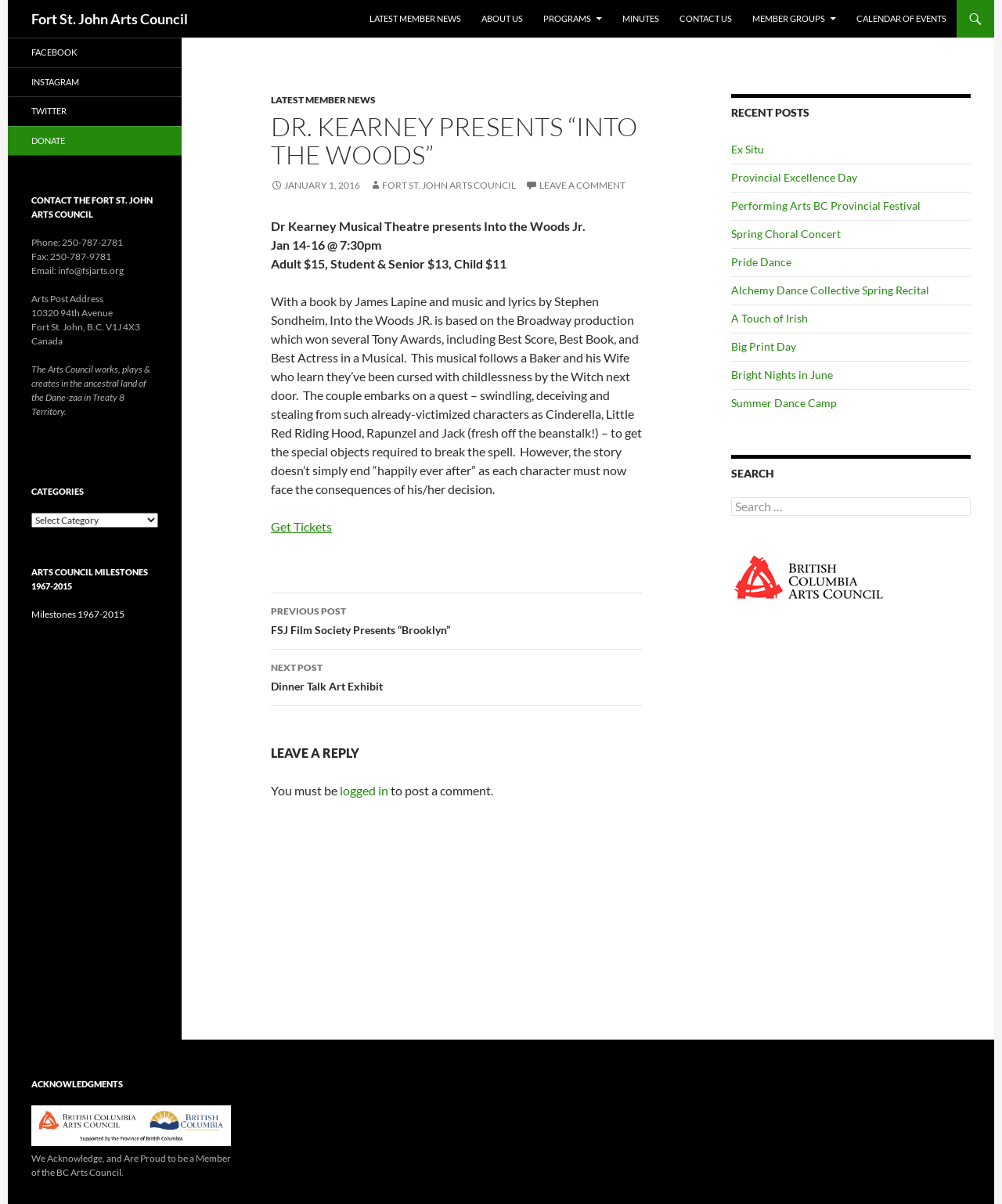Identify the bounding box coordinates of the region I need to click to complete this instruction: "Read the latest member news".

[0.359, 0.0, 0.47, 0.031]